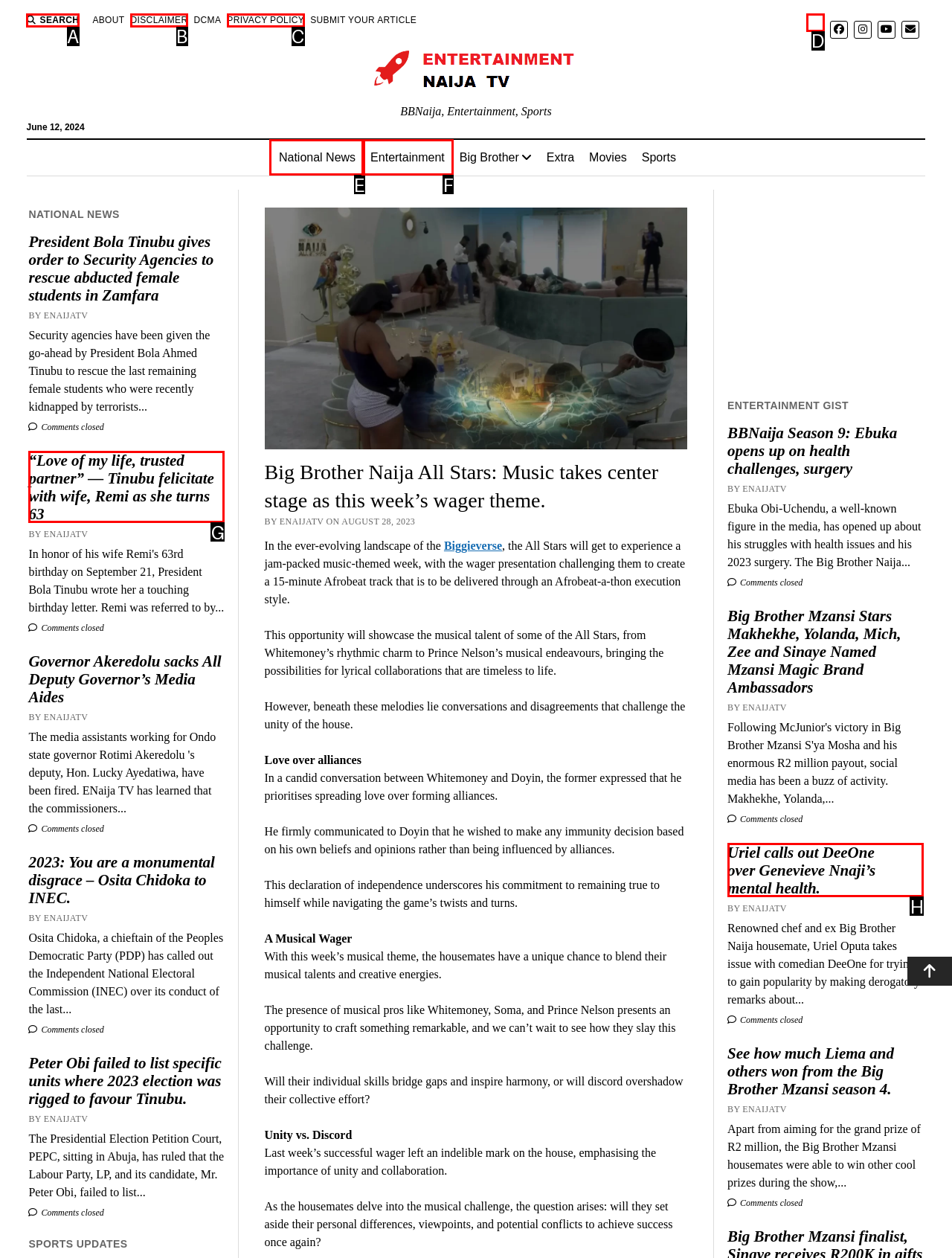Select the HTML element that fits the following description: Disclaimer
Provide the letter of the matching option.

B